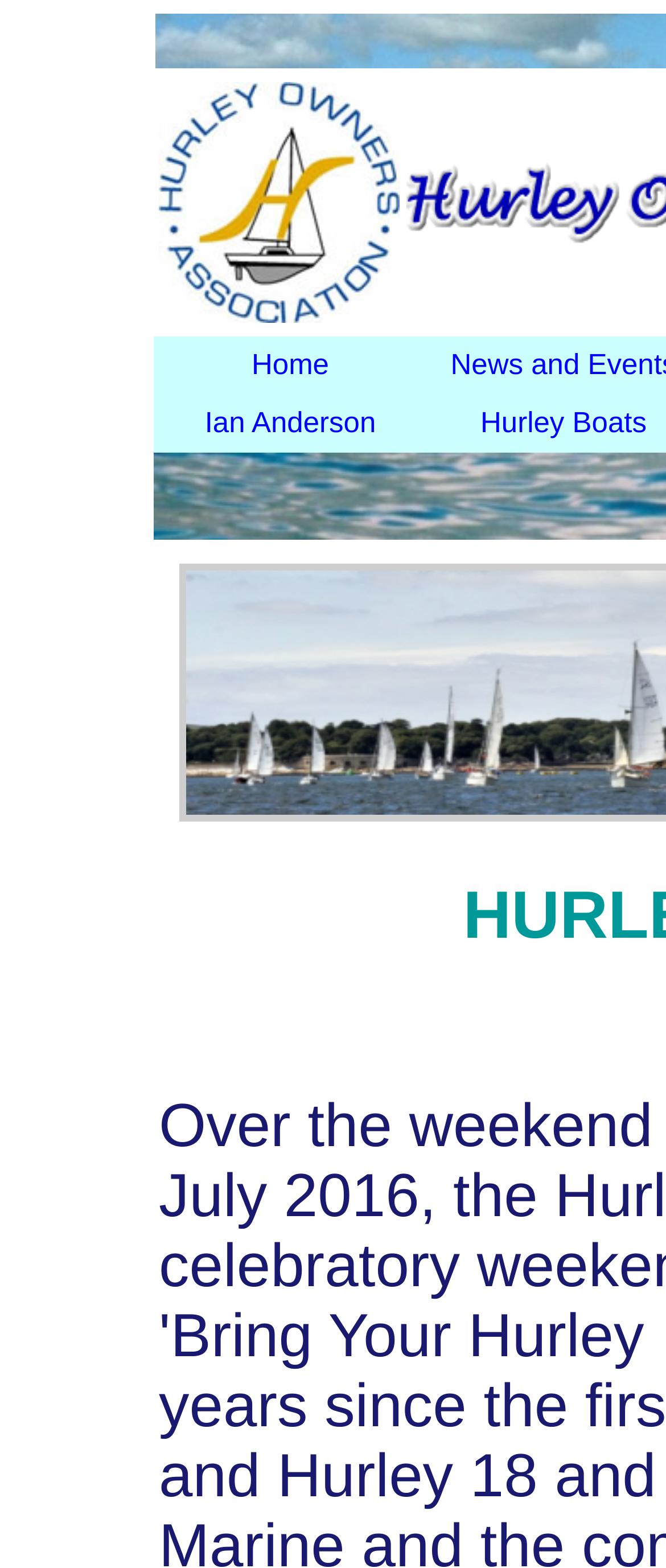Predict the bounding box coordinates for the UI element described as: "Ian Anderson". The coordinates should be four float numbers between 0 and 1, presented as [left, top, right, bottom].

[0.231, 0.252, 0.641, 0.289]